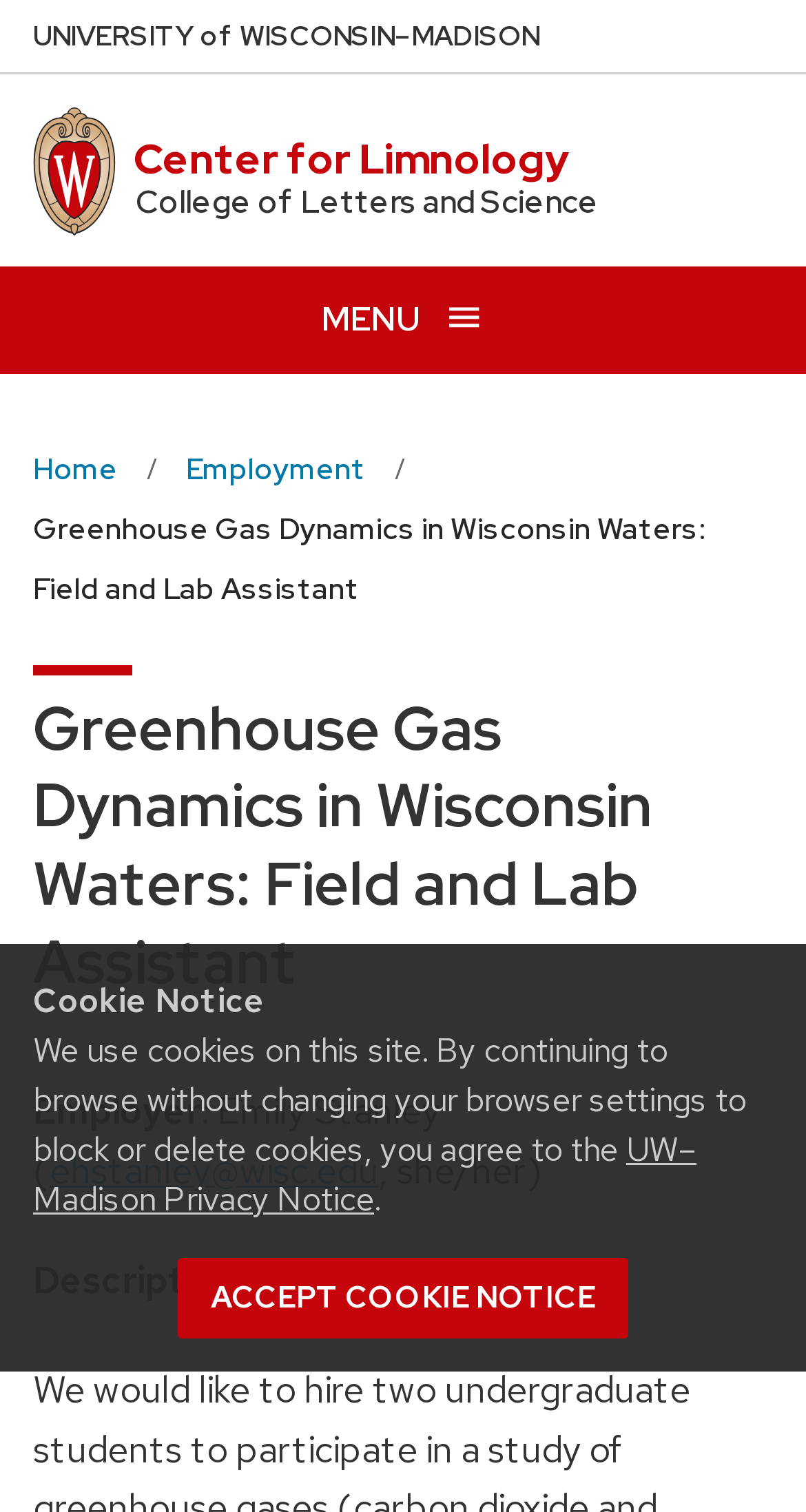Please identify the bounding box coordinates of the element I need to click to follow this instruction: "View employment opportunities".

[0.231, 0.291, 0.454, 0.331]